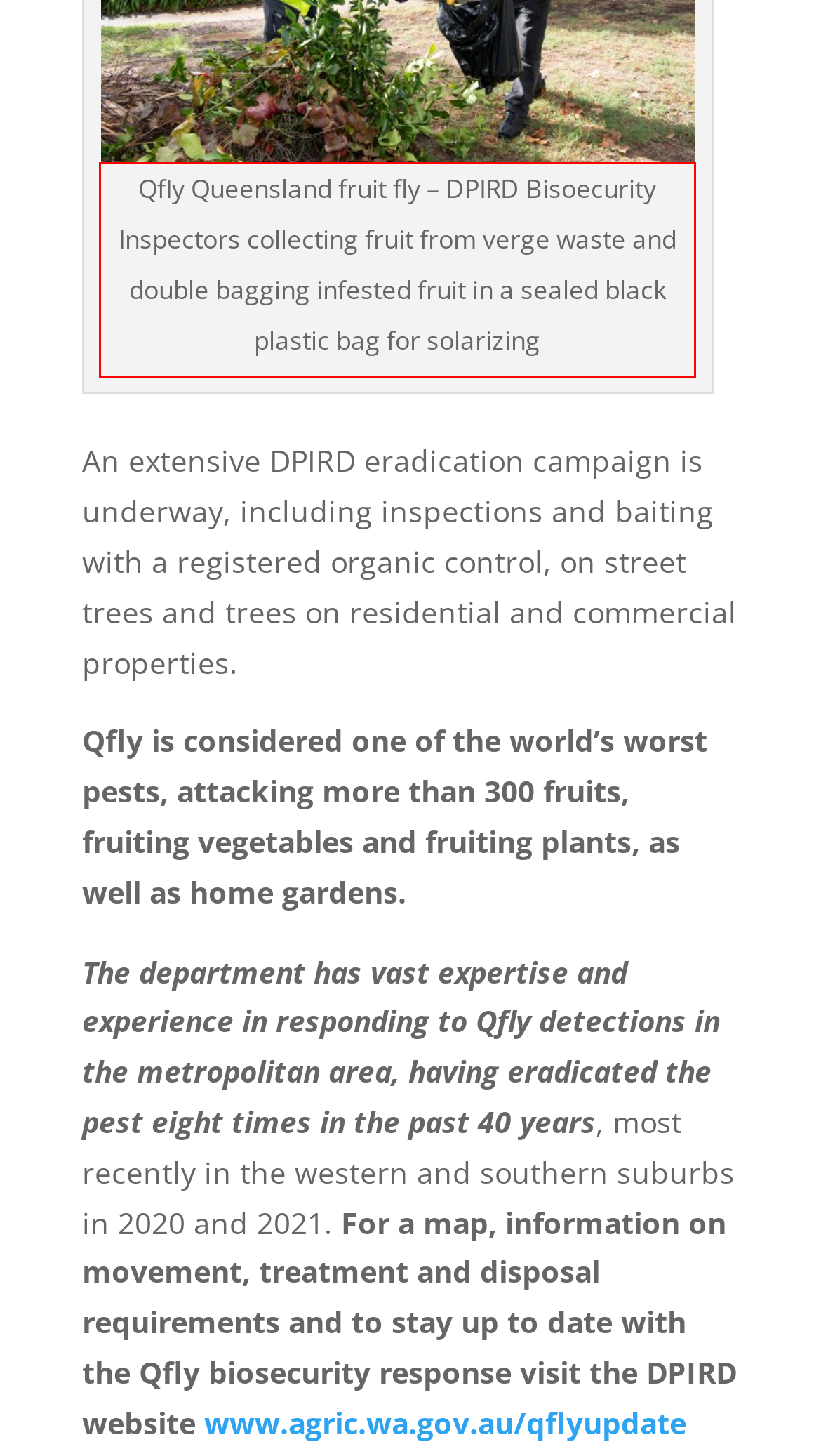Inspect the webpage screenshot that has a red bounding box and use OCR technology to read and display the text inside the red bounding box.

QfIy Queensland fruit fly – DPIRD Bisoecurity Inspectors collecting fruit from verge waste and double bagging infested fruit in a sealed black plastic bag for solarizing